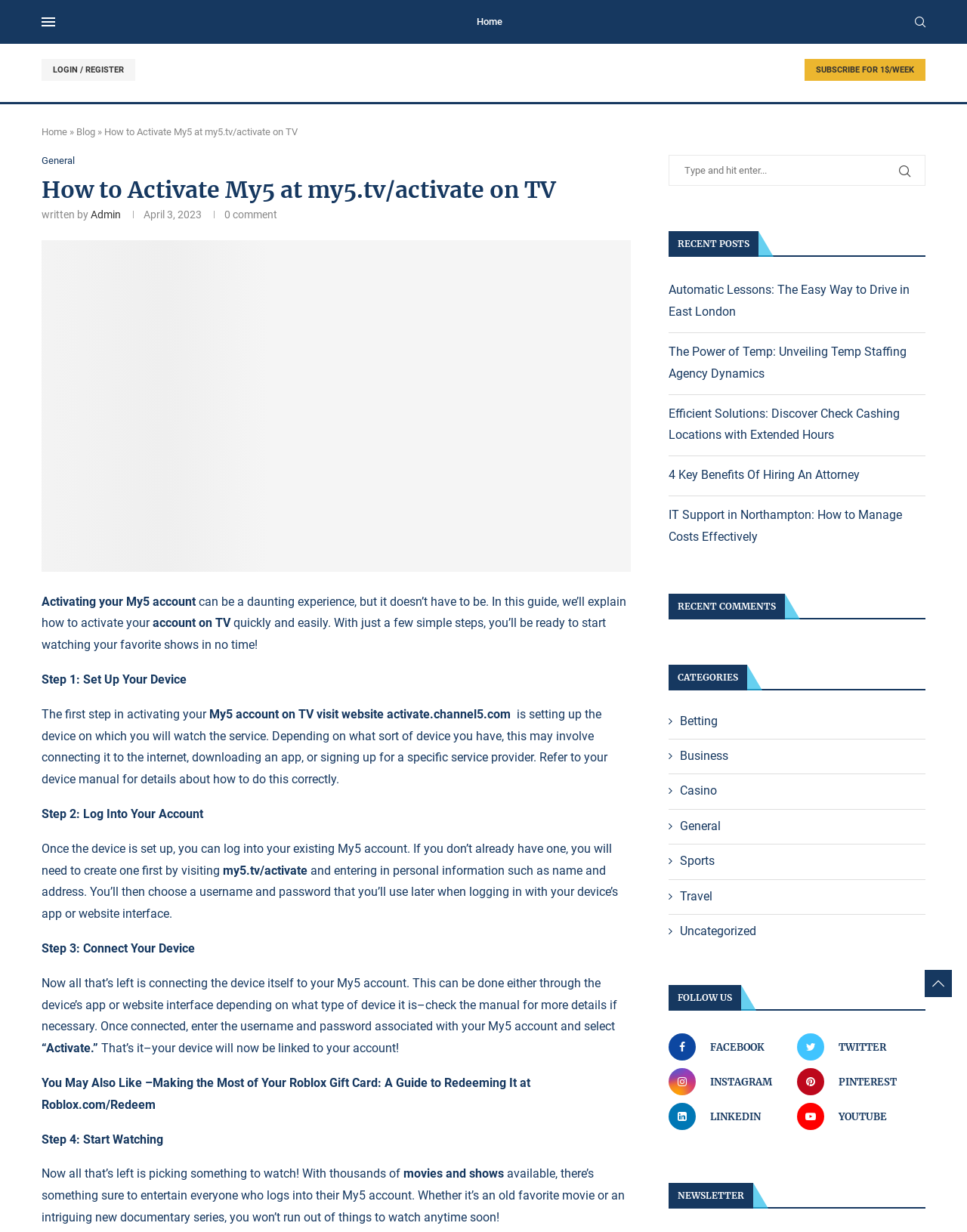Could you indicate the bounding box coordinates of the region to click in order to complete this instruction: "Click the Facebook link".

None